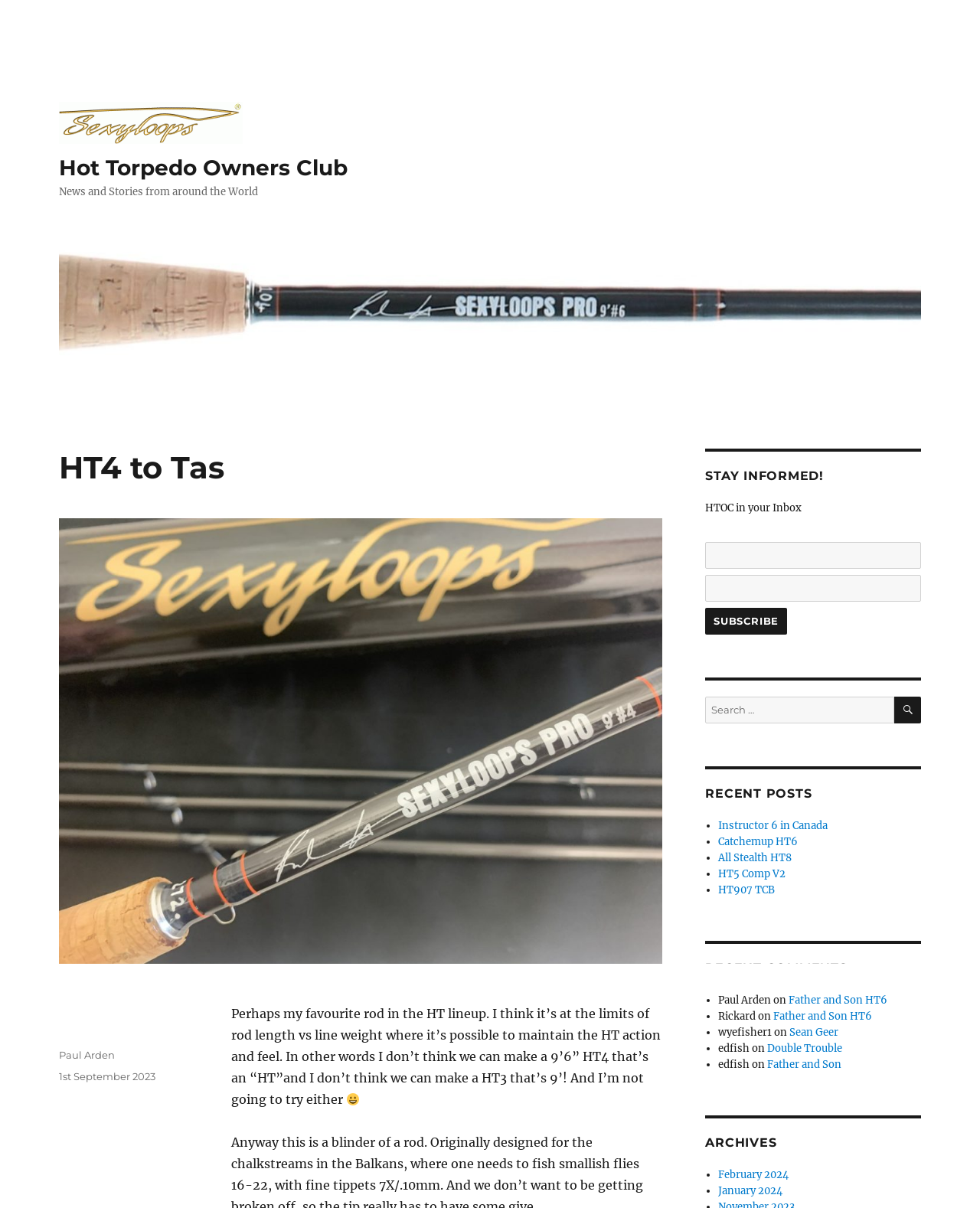Please determine and provide the text content of the webpage's heading.

HT4 to Tas